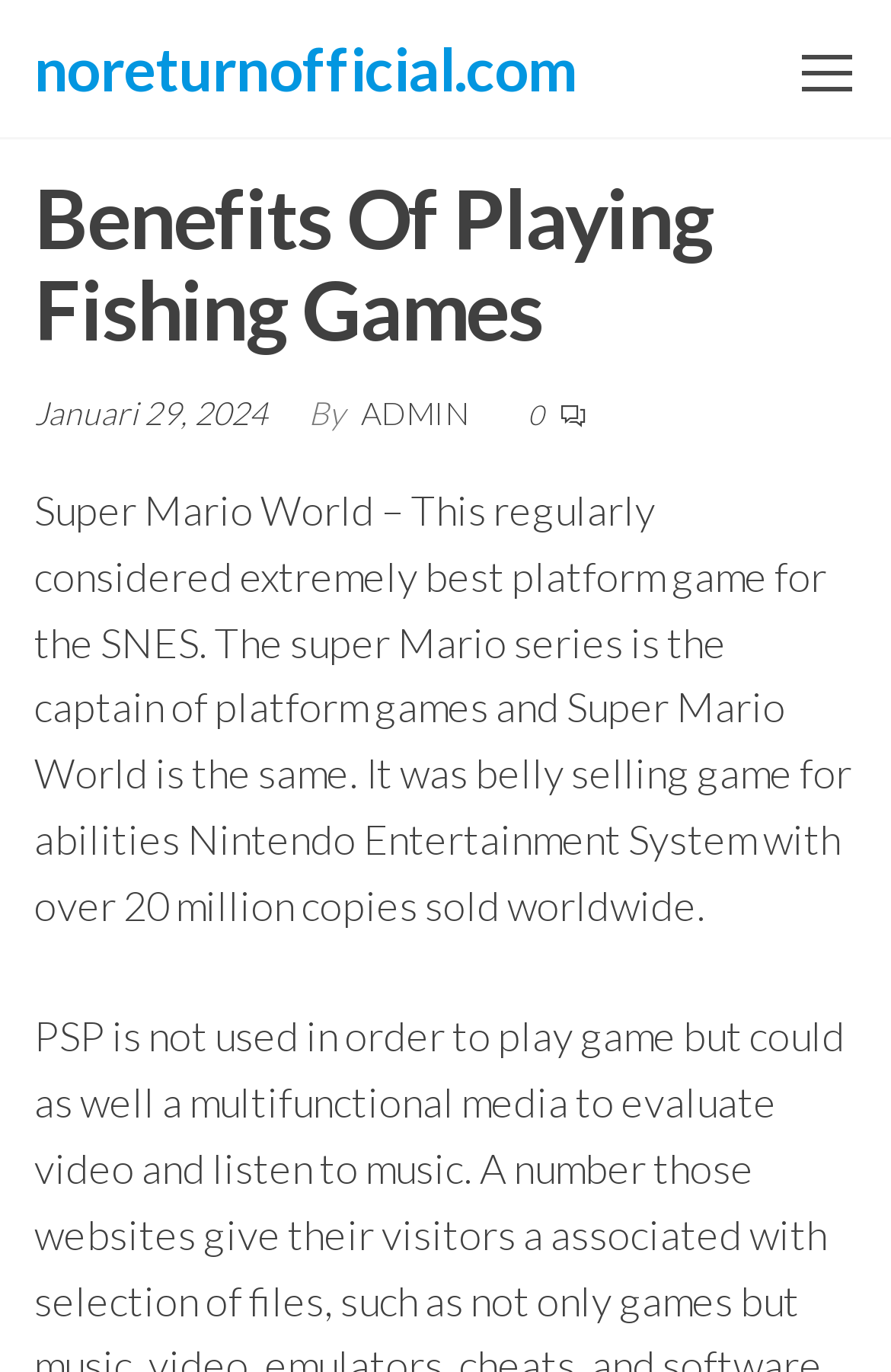Write an elaborate caption that captures the essence of the webpage.

The webpage appears to be an article or blog post about Super Mario World, a popular platform game for the SNES. At the top-left corner, there is a link to "noreturnofficial.com". Below this link, there is a heading that reads "Benefits Of Playing Fishing Games", which seems out of place given the content of the page. 

To the right of the heading, there is a date "Januari 29, 2024" and an author credit "By ADMIN". Next to the author credit, there is a link with the text "0". 

The main content of the page is a paragraph of text that describes Super Mario World as one of the best platform games for the SNES, with over 20 million copies sold worldwide. This text is positioned below the heading and date, and spans almost the entire width of the page. There is also a second link at the top-right corner of the page, but it does not have any text associated with it.